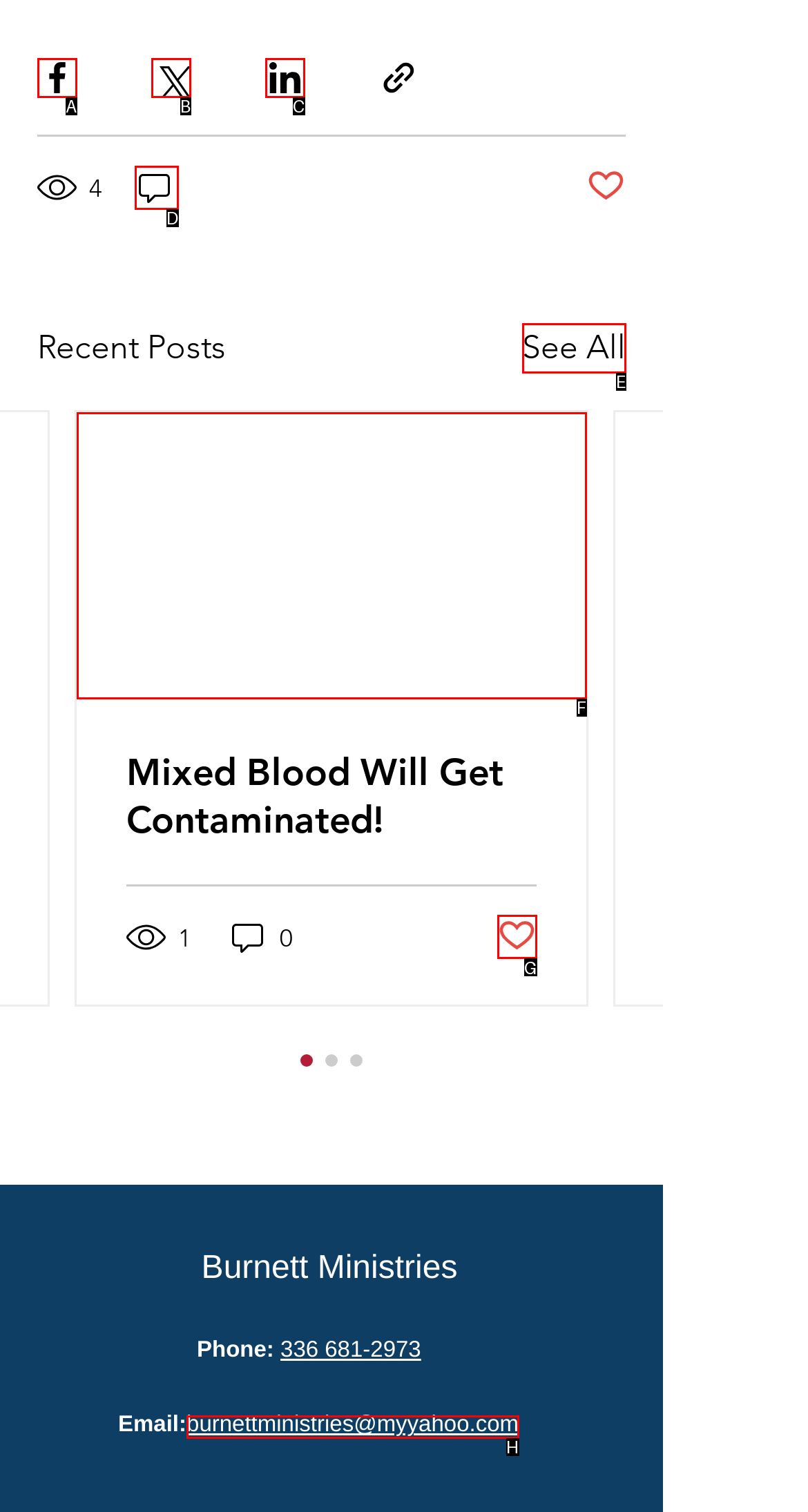Match the description: Post not marked as liked to the appropriate HTML element. Respond with the letter of your selected option.

G